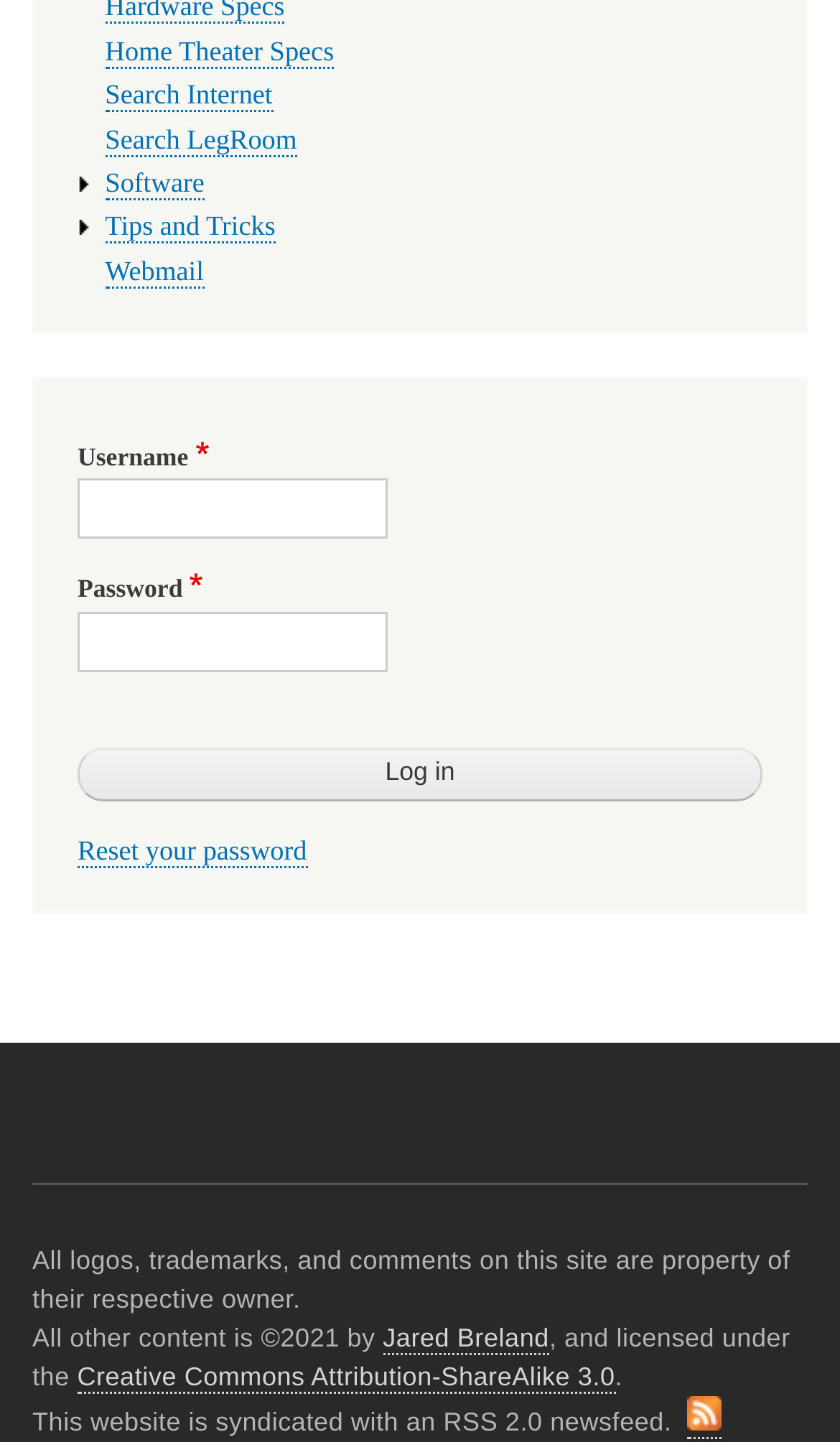Please determine the bounding box coordinates of the element to click on in order to accomplish the following task: "Search Internet". Ensure the coordinates are four float numbers ranging from 0 to 1, i.e., [left, top, right, bottom].

[0.125, 0.055, 0.324, 0.078]